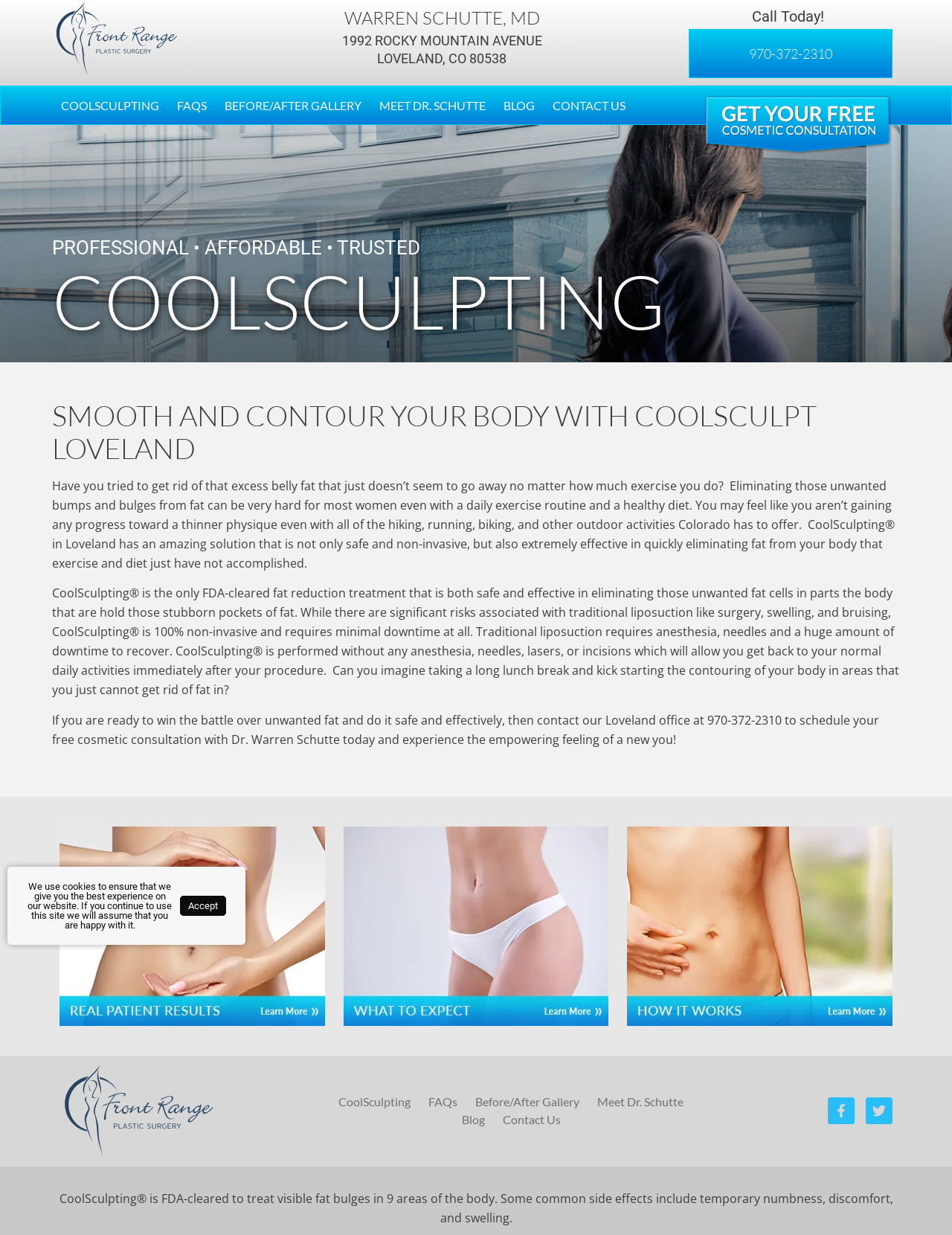What is the name of the doctor?
Please respond to the question thoroughly and include all relevant details.

The name of the doctor is mentioned in the static text element 'WARREN SCHUTTE, MD' at the top of the webpage, indicating that Dr. Warren Schutte is the doctor associated with the CoolSculpting treatment.